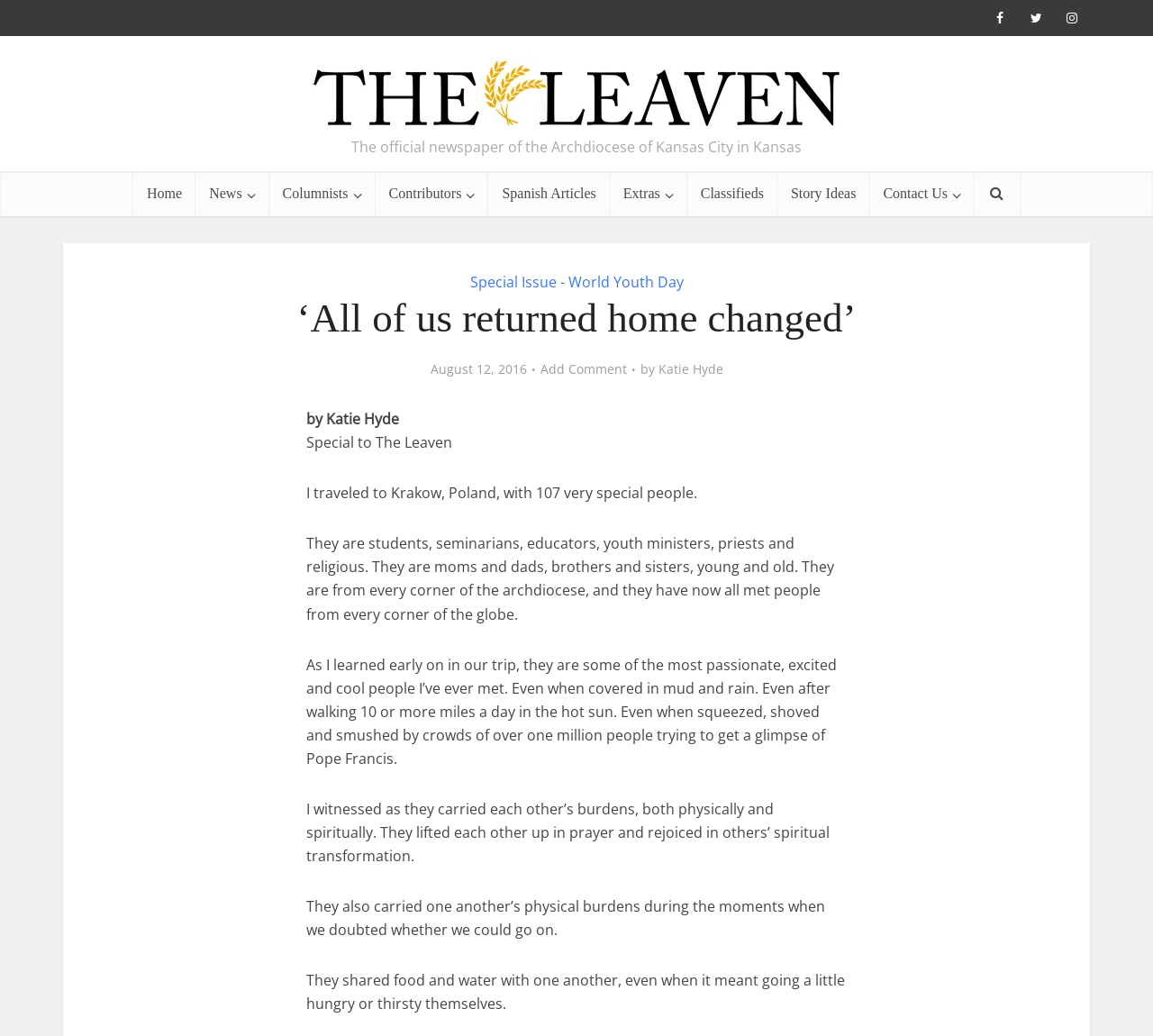Provide a comprehensive description of the webpage.

The webpage appears to be an article from The Leaven Catholic Newspaper, with a focus on a personal experience of traveling to Krakow, Poland, with a group of 107 people. 

At the top of the page, there are three social media links and a link to the newspaper's homepage, accompanied by the newspaper's logo. Below this, there is a horizontal navigation menu with links to various sections of the website, including "Home", "News", "Columnists", "Contributors", "Spanish Articles", "Extras", "Classifieds", "Story Ideas", and "Contact Us".

The main article is titled "'All of us returned home changed'" and is dated August 12, 2016. The author, Katie Hyde, shares her experience of traveling to Krakow with a diverse group of people from the archdiocese, including students, seminarians, educators, youth ministers, priests, and religious individuals. The article describes the group's passion, excitement, and kindness towards one another, despite the challenges they faced during their trip.

The article is divided into several paragraphs, with the text flowing from top to bottom and left to right. There are no images in the main article, but the newspaper's logo appears at the top of the page.